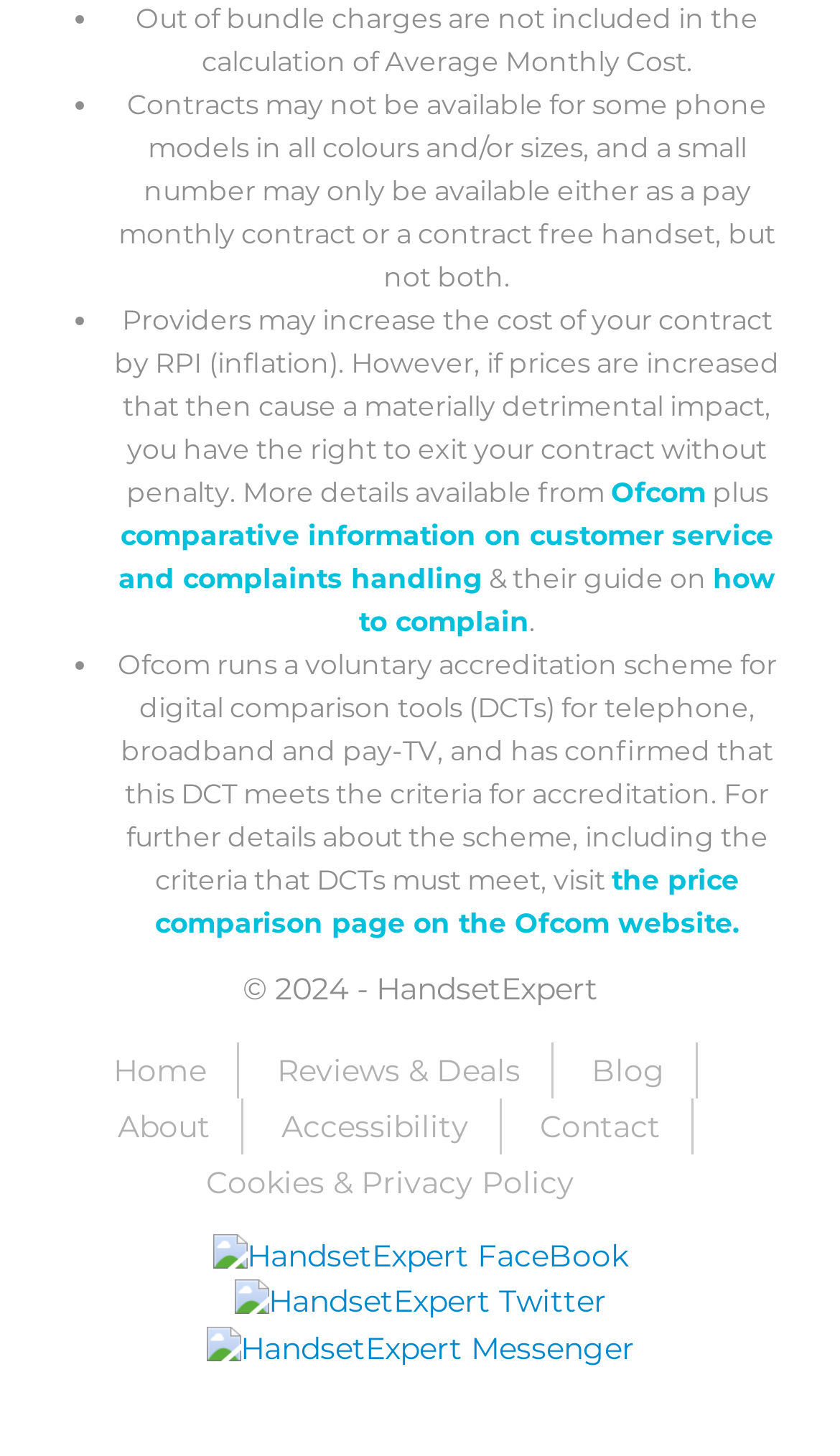What is the name of the website? Analyze the screenshot and reply with just one word or a short phrase.

HandsetExpert